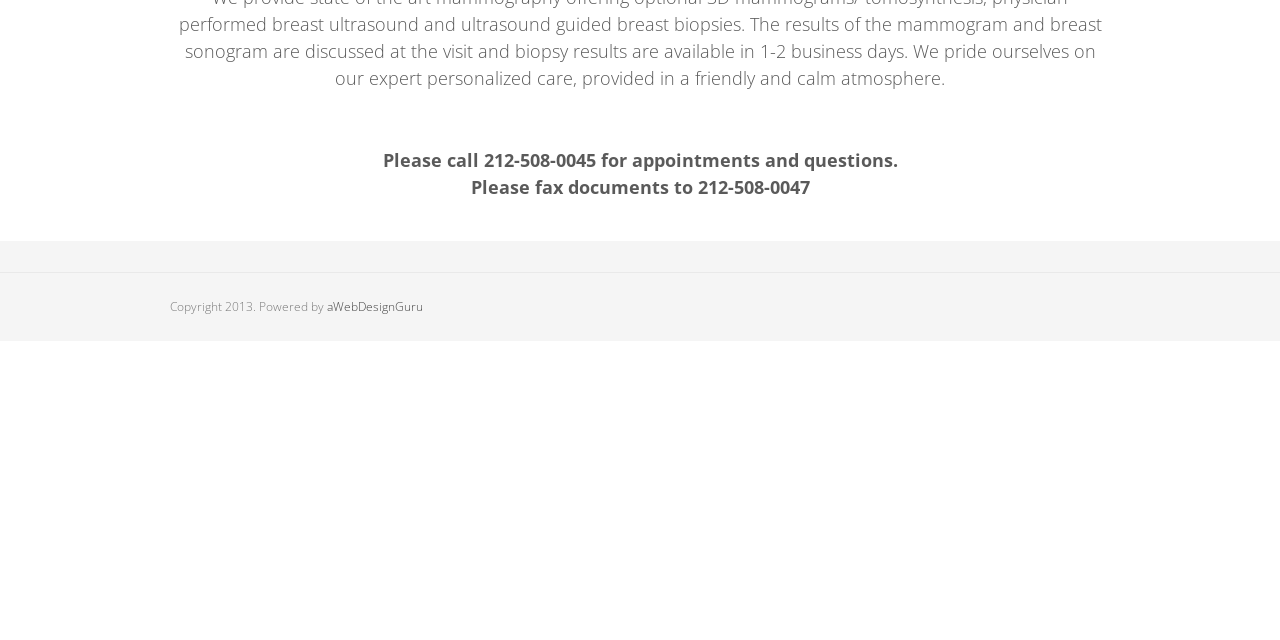Identify the bounding box coordinates for the UI element described as: "aWebDesignGuru".

[0.255, 0.466, 0.33, 0.492]